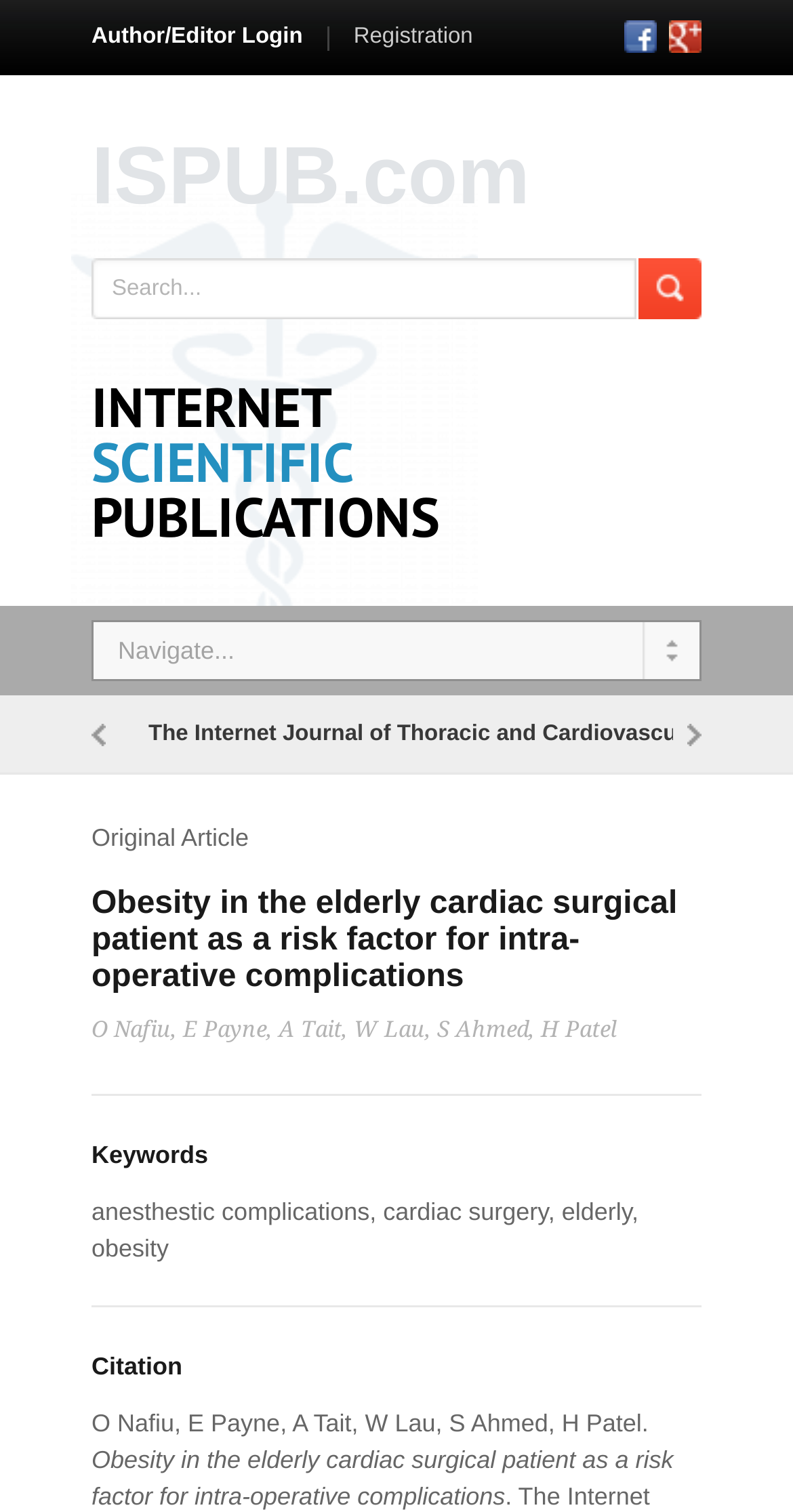What is the purpose of the 'Search...' textbox?
Answer the question with just one word or phrase using the image.

to search for articles